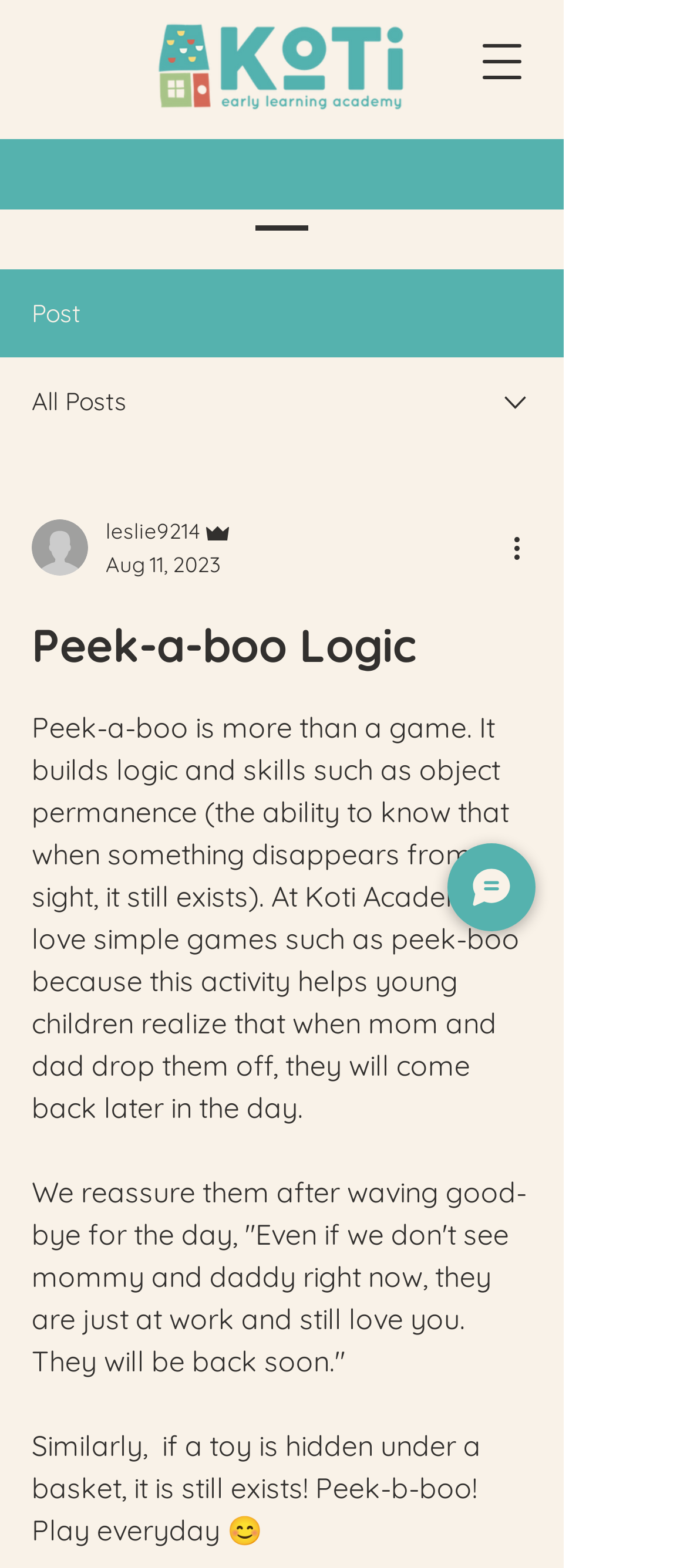Please examine the image and answer the question with a detailed explanation:
Who is the author of the article?

The author of the article is mentioned as 'leslie9214 Admin' in the link, which suggests that the author's username is 'leslie9214'.